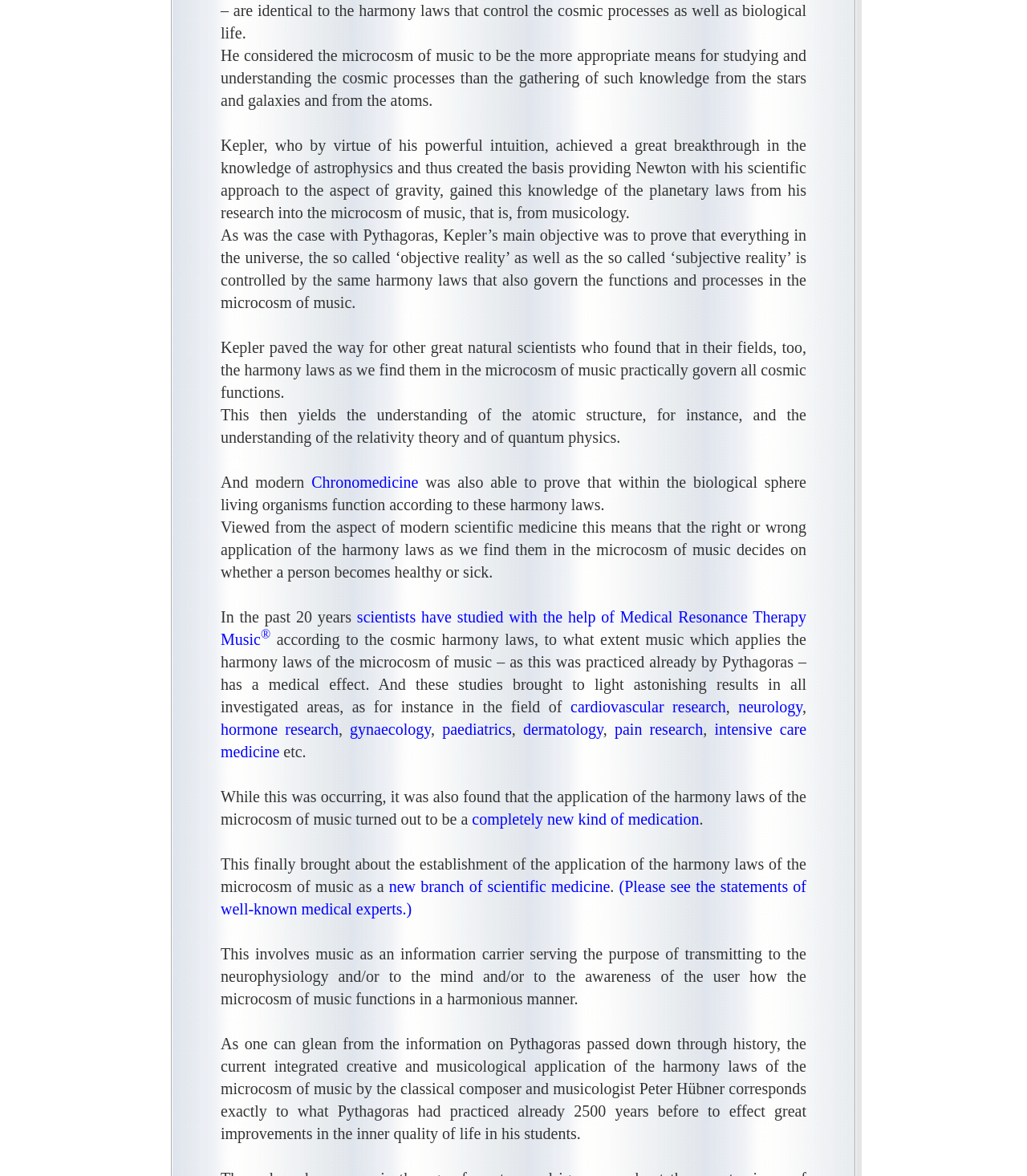Please locate the bounding box coordinates of the region I need to click to follow this instruction: "Read more about 'Medical Resonance Therapy Music'".

[0.215, 0.517, 0.785, 0.551]